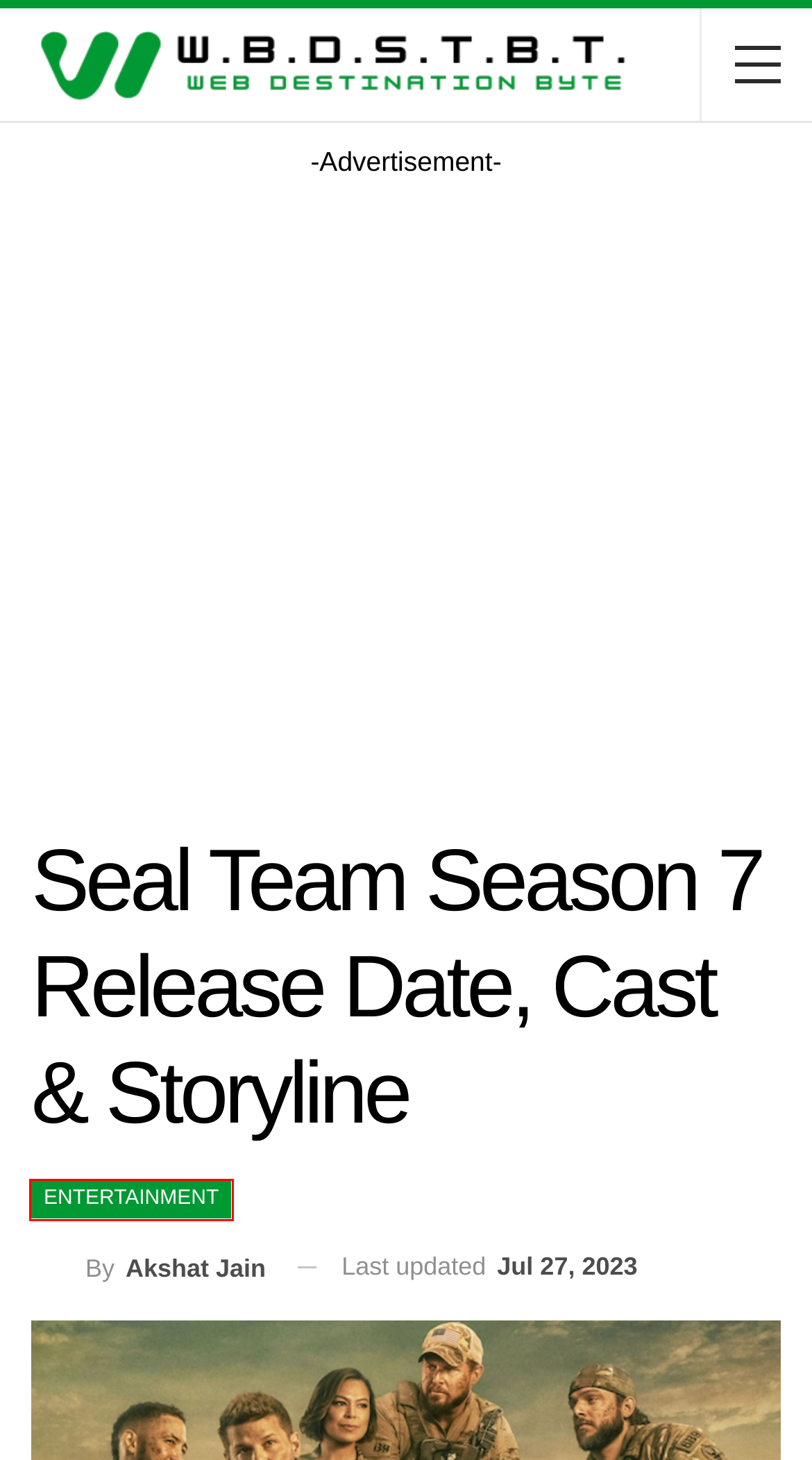Consider the screenshot of a webpage with a red bounding box and select the webpage description that best describes the new page that appears after clicking the element inside the red box. Here are the candidates:
A. June 2024 - WBDSTBT
B. Top 10 BTech Engineering Colleges in Delhi
C. World Archives - WBDSTBT
D. Akshat Jain, Author at WBDSTBT
E. Entertainment Archives - WBDSTBT
F. Aarya Season 3 Release Date & Cast
G. Narcos Mexico Season 4 Release Date & Cast
H. Raising Dion Season 3 Release Date Cast & Trailer Launch

E